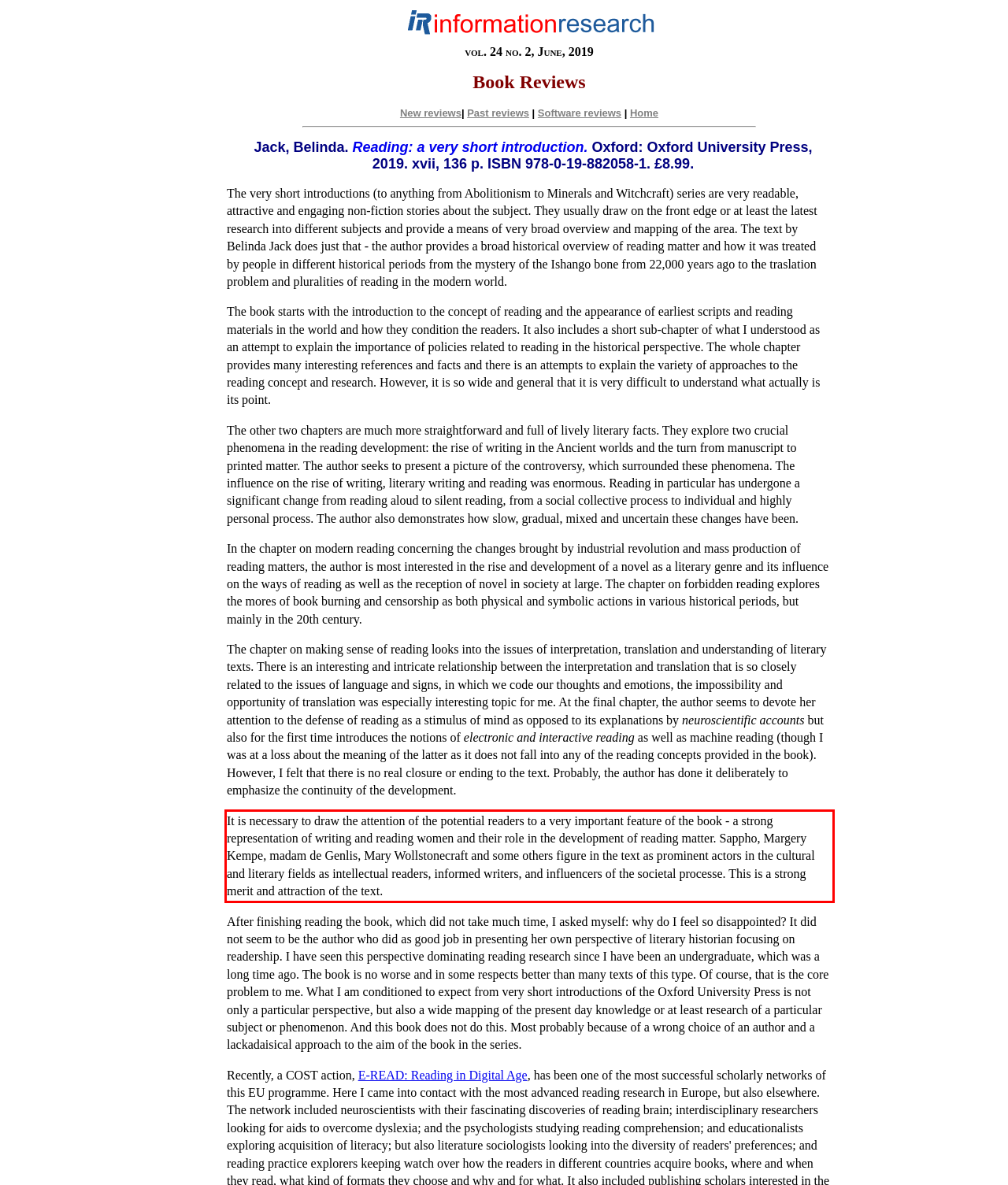Please perform OCR on the text content within the red bounding box that is highlighted in the provided webpage screenshot.

It is necessary to draw the attention of the potential readers to a very important feature of the book - a strong representation of writing and reading women and their role in the development of reading matter. Sappho, Margery Kempe, madam de Genlis, Mary Wollstonecraft and some others figure in the text as prominent actors in the cultural and literary fields as intellectual readers, informed writers, and influencers of the societal processe. This is a strong merit and attraction of the text.